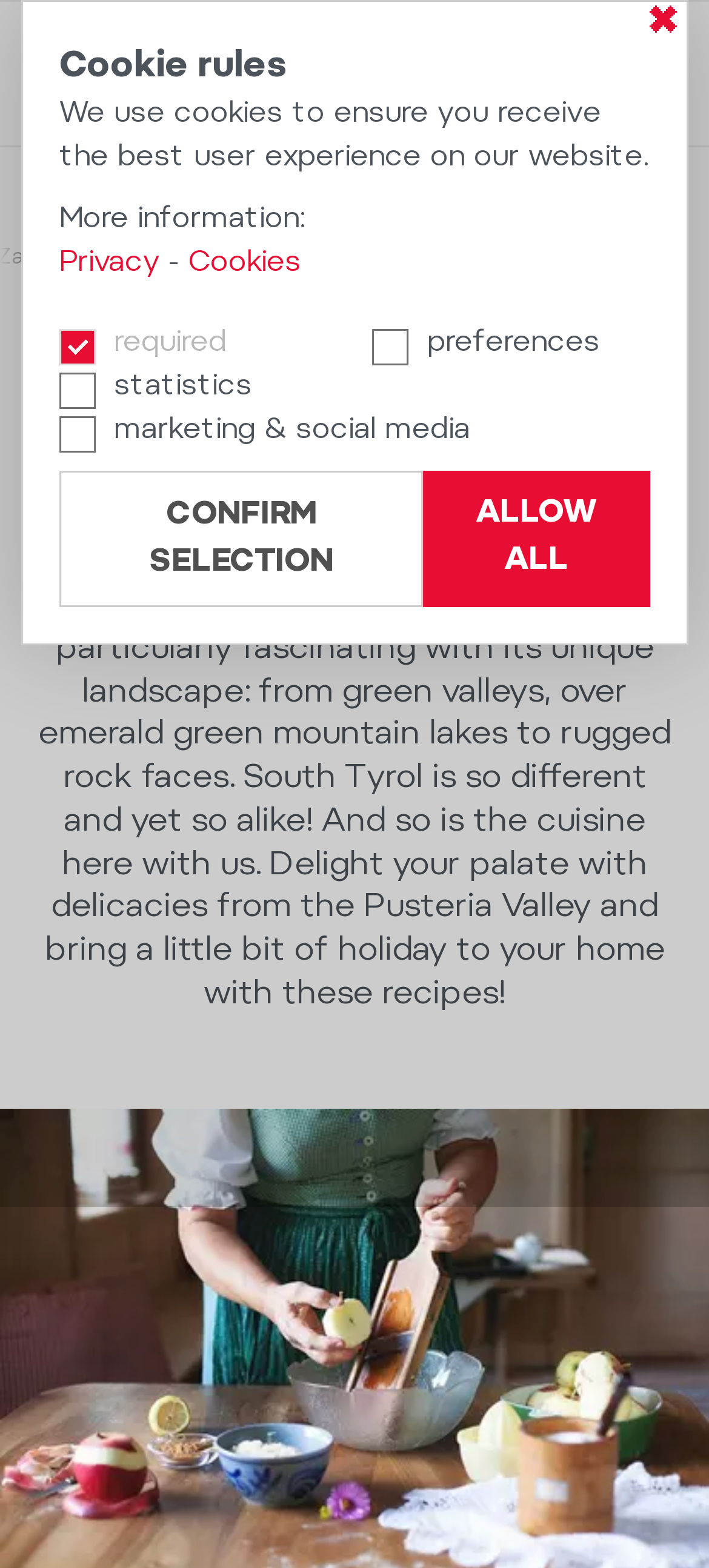Identify the bounding box coordinates of the region that should be clicked to execute the following instruction: "Read about the South Tyrolean cuisine".

[0.447, 0.145, 0.95, 0.185]